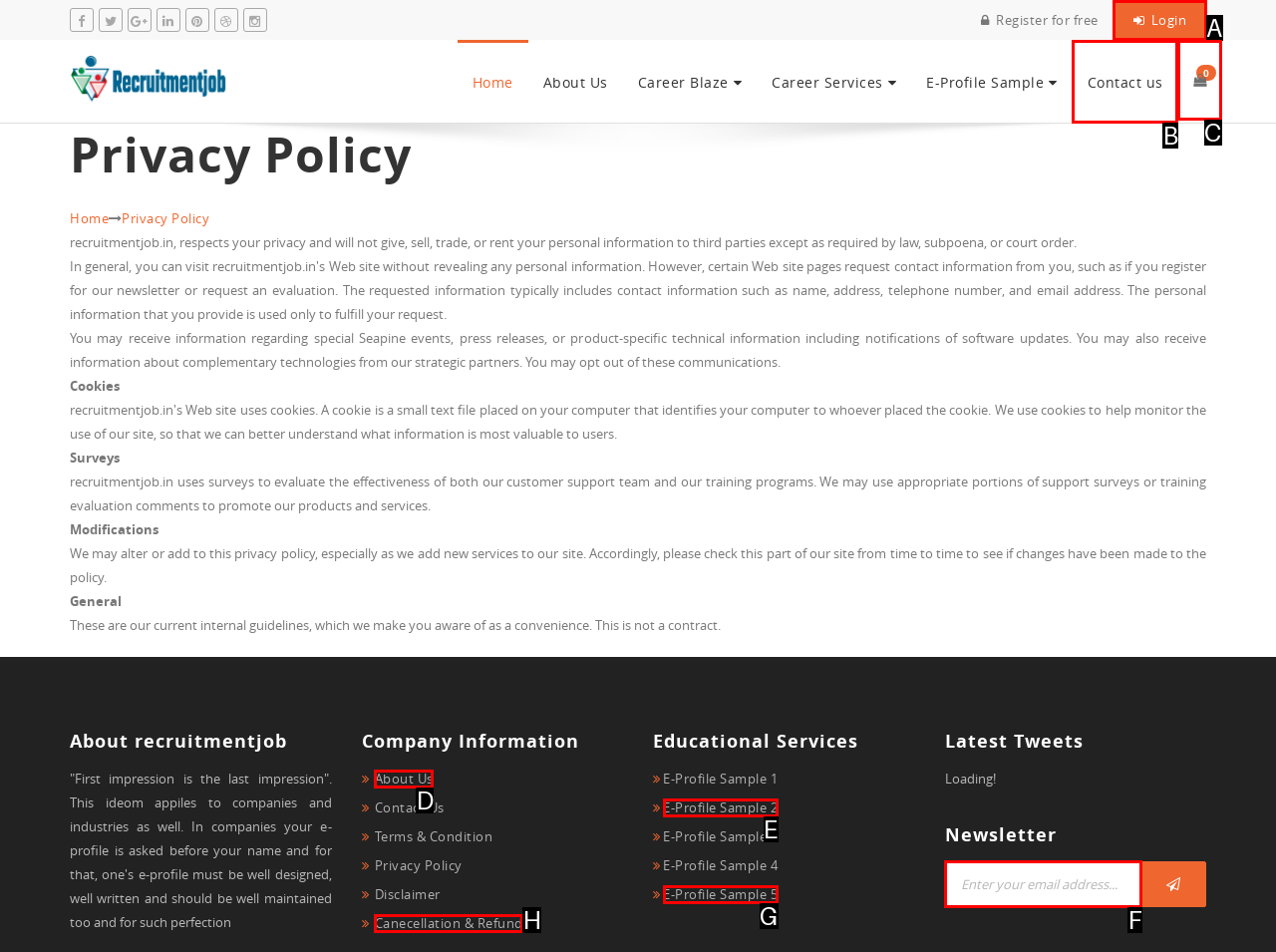Select the appropriate HTML element to click on to finish the task: Enter email address in the newsletter input field.
Answer with the letter corresponding to the selected option.

F